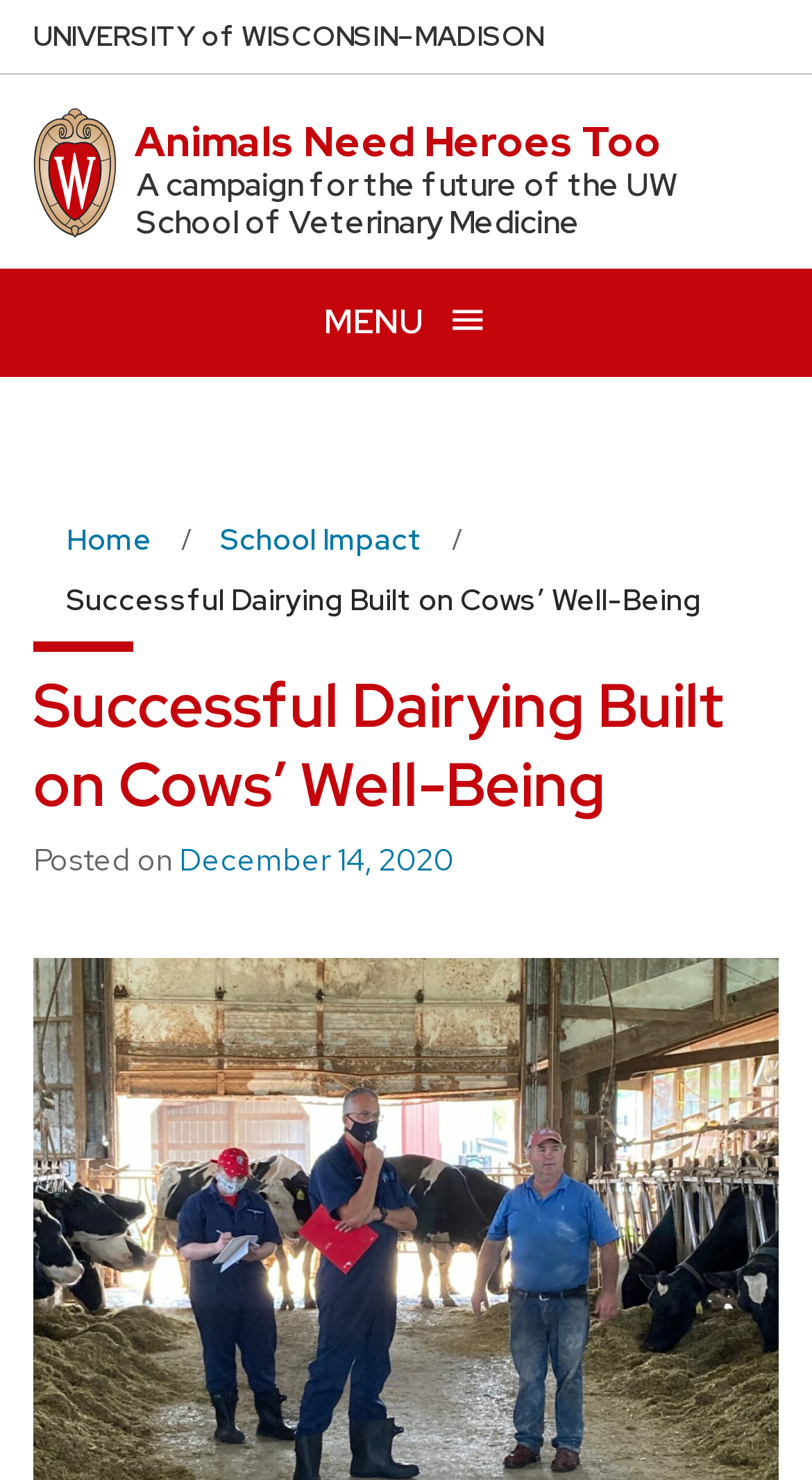Reply to the question with a single word or phrase:
How many links are in the breadcrumb navigation?

3